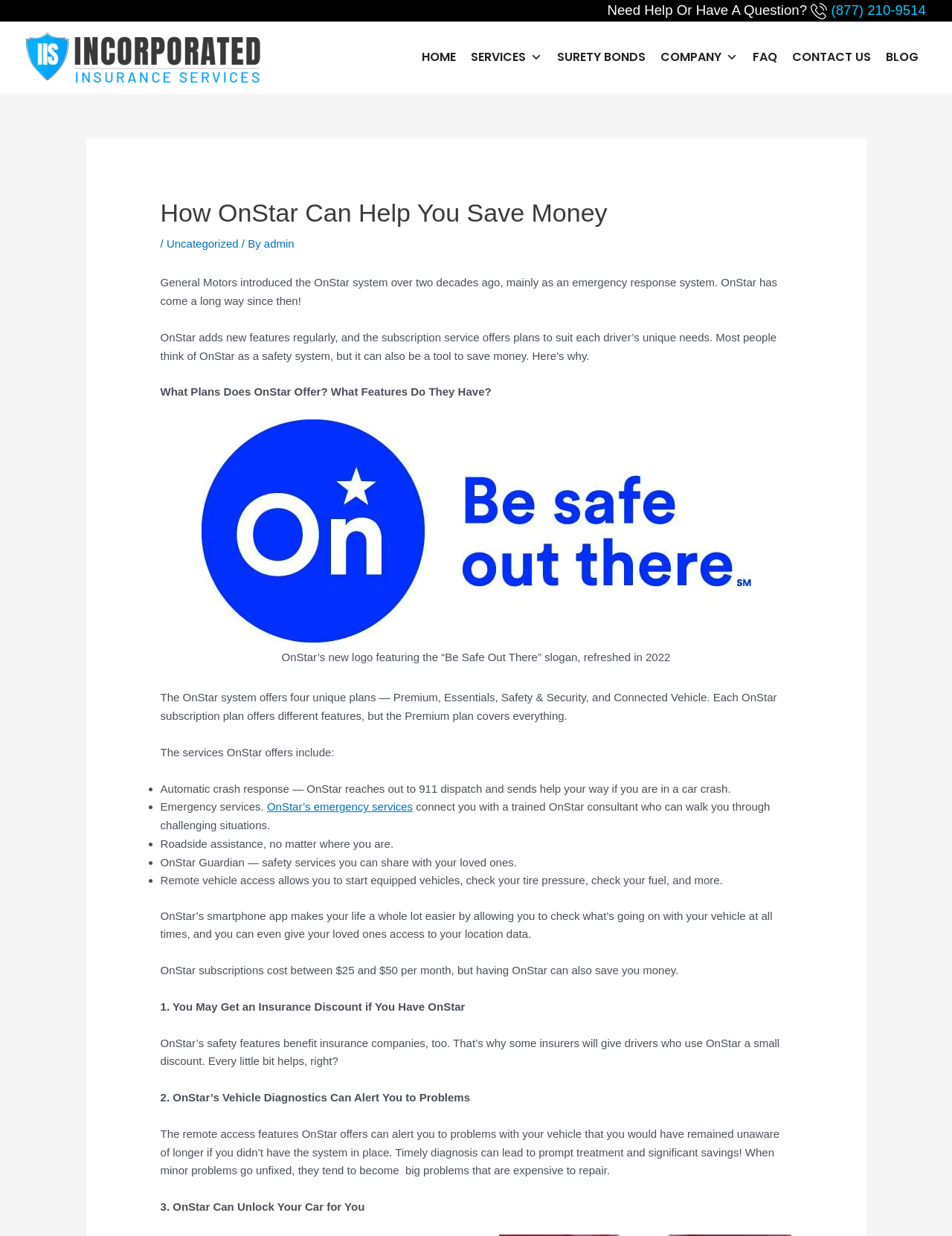Please provide the bounding box coordinate of the region that matches the element description: Contact Us. Coordinates should be in the format (top-left x, top-left y, bottom-right x, bottom-right y) and all values should be between 0 and 1.

[0.824, 0.034, 0.923, 0.059]